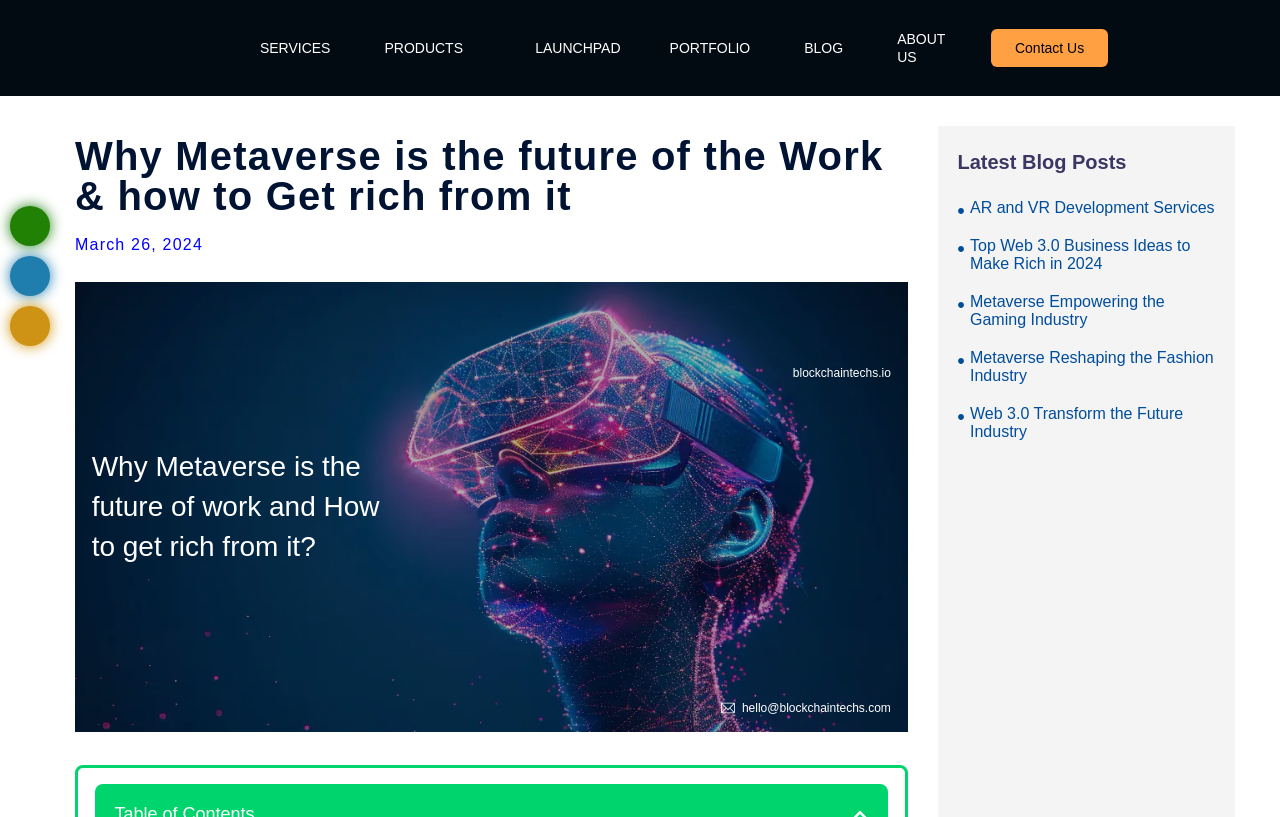Respond with a single word or phrase for the following question: 
How many blog post links are there under 'Latest Blog Posts'?

4